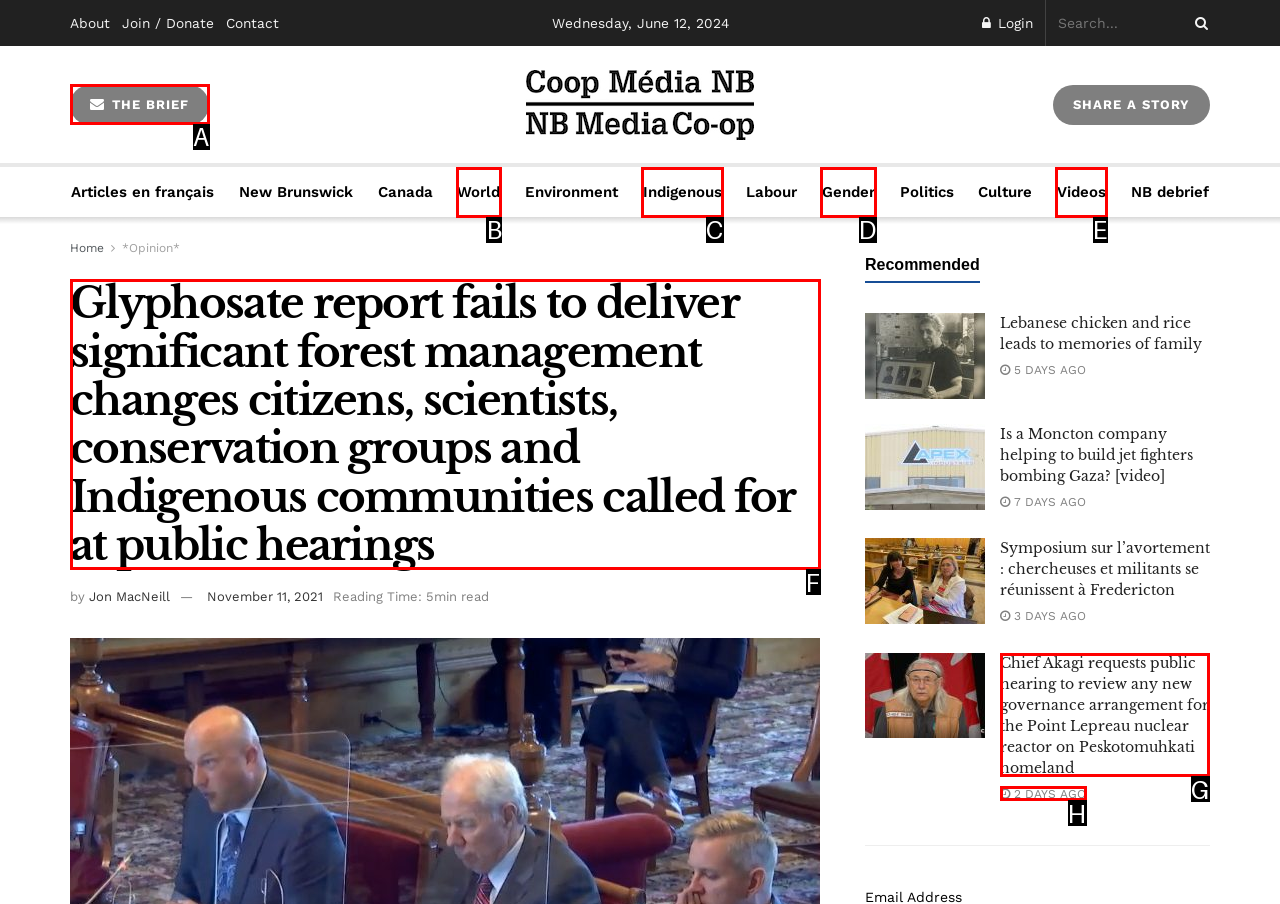Select the right option to accomplish this task: Read the article 'Glyphosate report fails to deliver significant forest management changes citizens, scientists, conservation groups and Indigenous communities called for at public hearings'. Reply with the letter corresponding to the correct UI element.

F